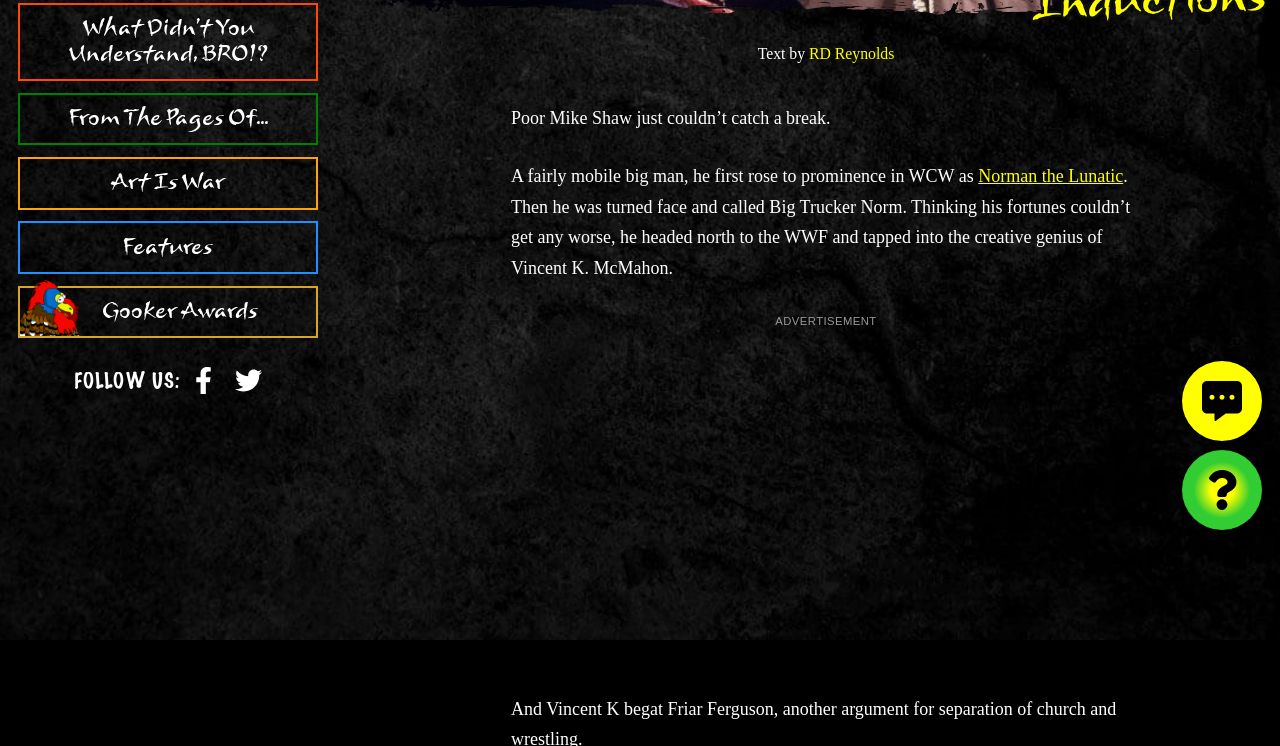Locate the bounding box for the described UI element: "Art Is War". Ensure the coordinates are four float numbers between 0 and 1, formatted as [left, top, right, bottom].

[0.014, 0.211, 0.248, 0.281]